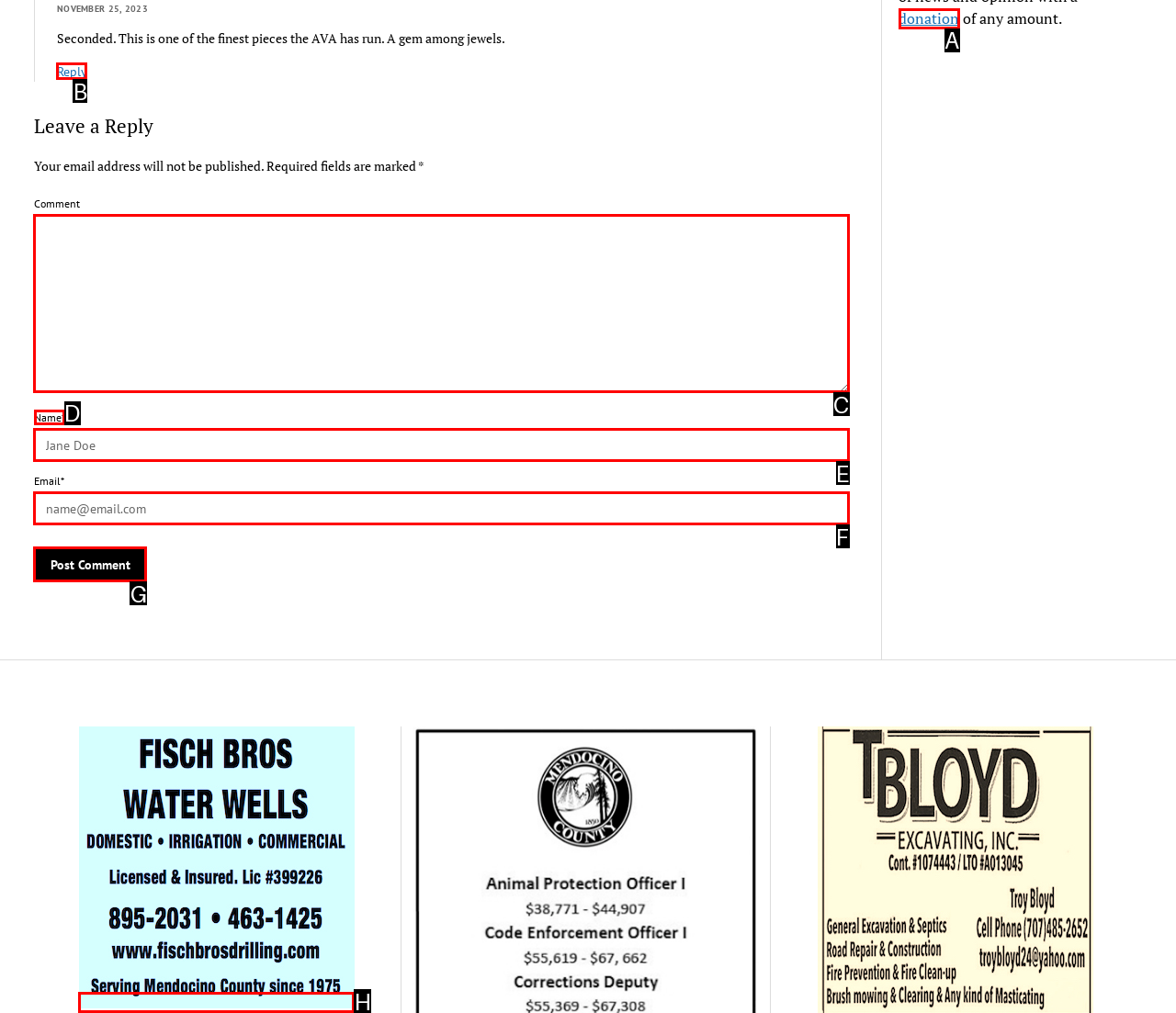Which lettered option should be clicked to perform the following task: Enter your name
Respond with the letter of the appropriate option.

D